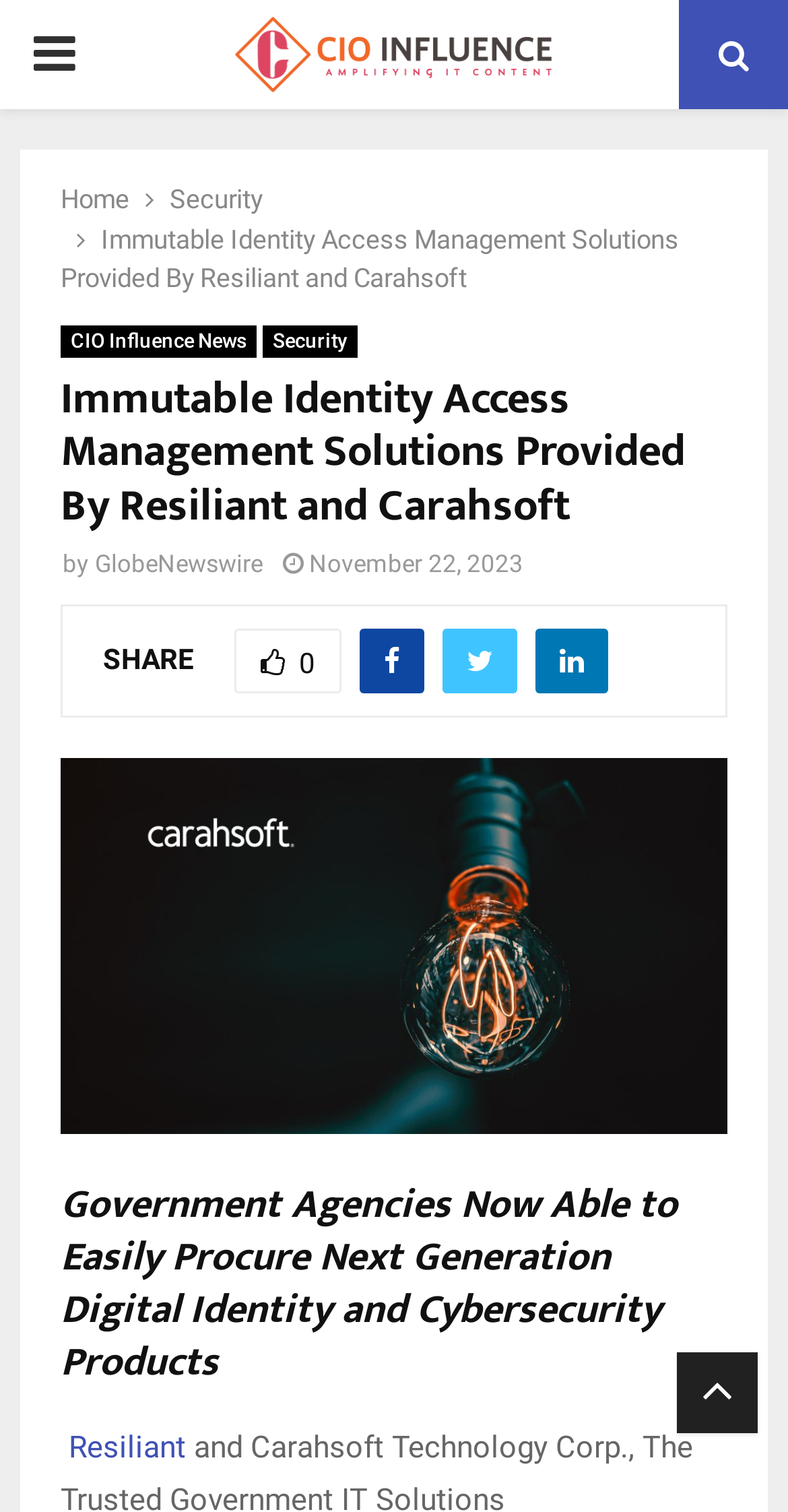From the image, can you give a detailed response to the question below:
What is the name of the company partnering with Resiliant?

Based on the webpage content, specifically the heading 'Immutable Identity Access Management Solutions Provided By Resiliant and Carahsoft', it is clear that Carahsoft is the company partnering with Resiliant.